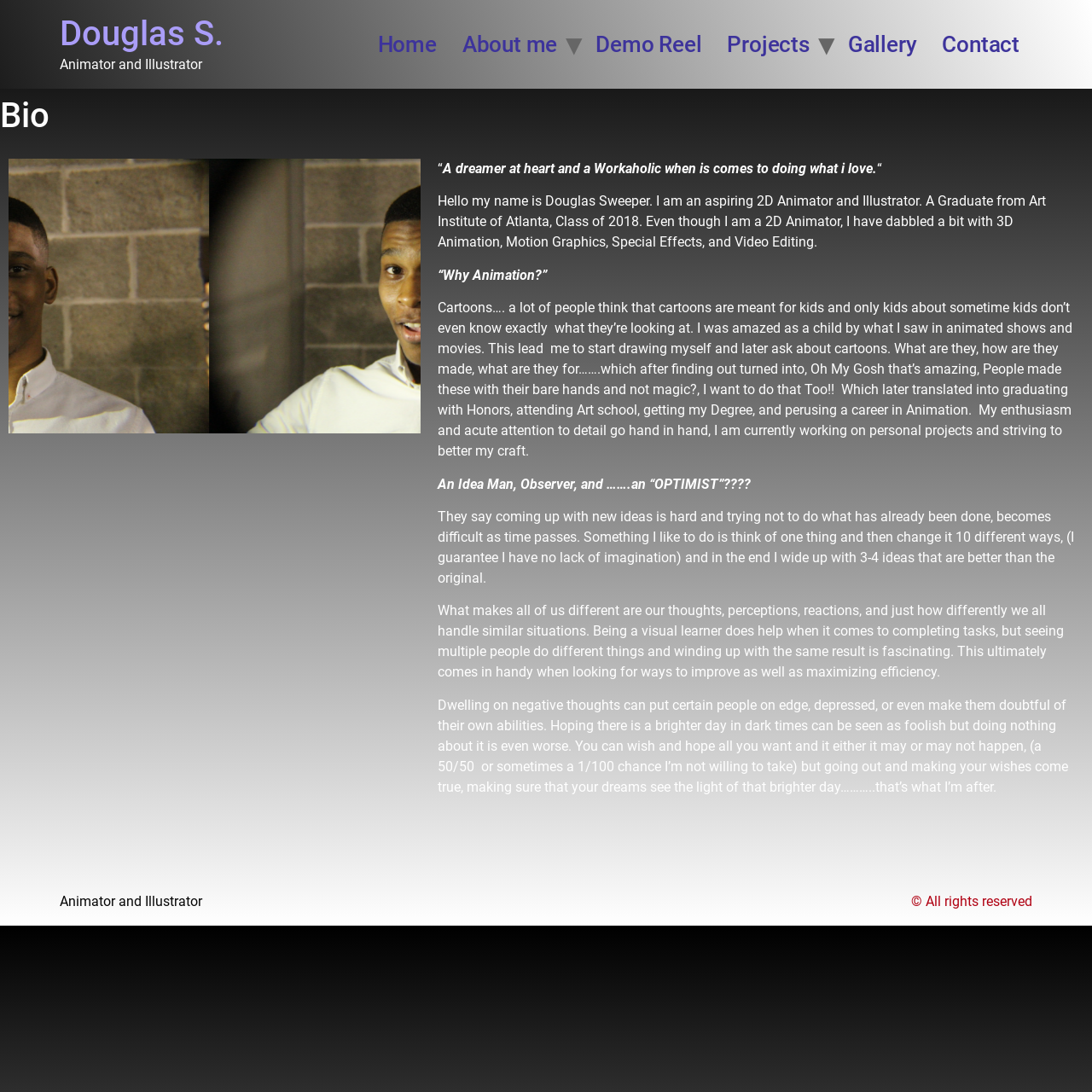Given the element description, predict the bounding box coordinates in the format (top-left x, top-left y, bottom-right x, bottom-right y). Make sure all values are between 0 and 1. Here is the element description: name="s" placeholder="Search" title="Search for:"

None